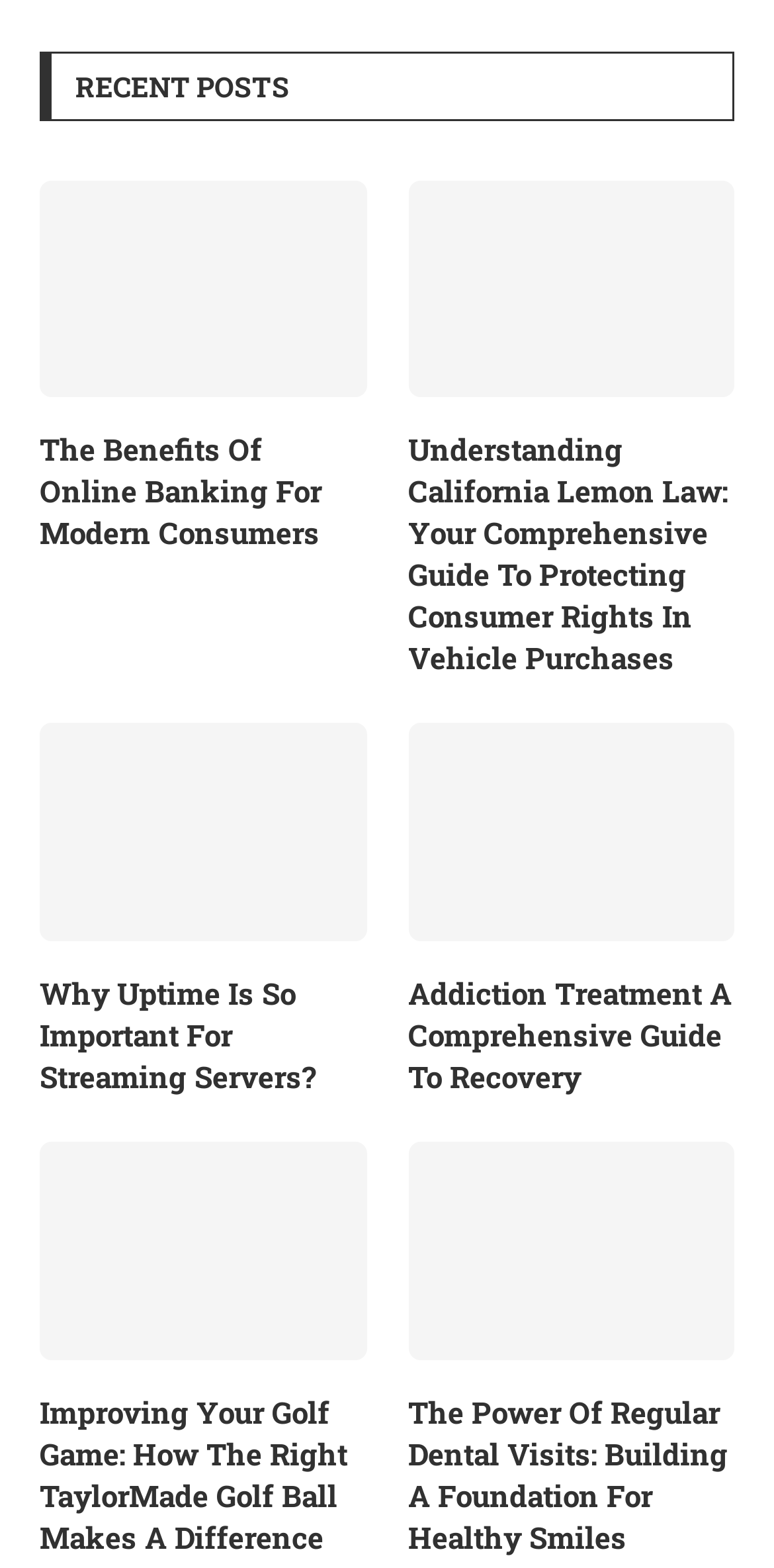Please provide the bounding box coordinates for the element that needs to be clicked to perform the following instruction: "explore the importance of uptime for streaming servers". The coordinates should be given as four float numbers between 0 and 1, i.e., [left, top, right, bottom].

[0.051, 0.461, 0.473, 0.6]